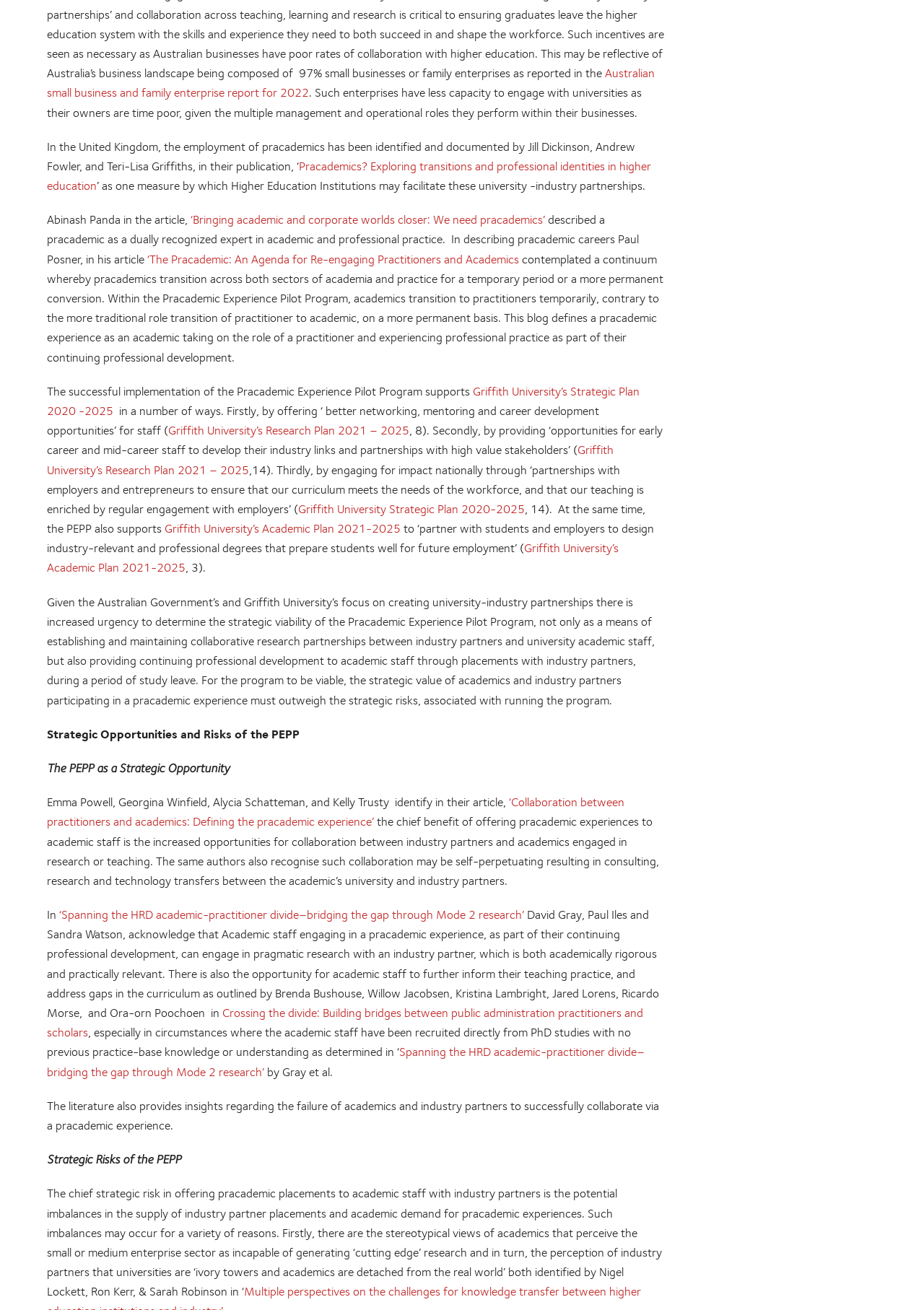What is the focus of Griffith University's Strategic Plan 2020-2025?
Refer to the screenshot and answer in one word or phrase.

University-industry partnerships